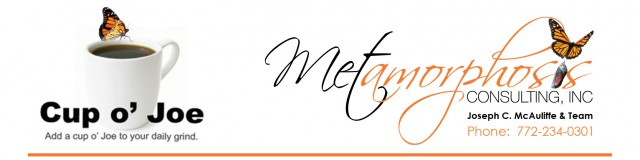What is the name of the company?
Using the image, elaborate on the answer with as much detail as possible.

The name of the company is Metamorphosis Consulting, Inc., which is elegantly spelled out in a script font that conveys professionalism and approachability, complemented by the name 'Joseph C. McAuliffe & Team'.